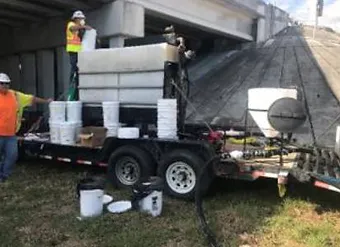Provide an in-depth description of the image.

The image showcases a construction scene involving two workers collaborating on a portable setup designed for cathodic protection and corrosion mitigation. One worker, wearing a bright orange safety vest, is standing atop a trailer next to large white containers, while the other is positioned nearby, engaged in handling equipment. They are surrounded by various buckets and materials typically used in pipeline preservation projects. The setting is beneath an elevated roadway, indicating the project's context of pipeline maintenance. This setup is part of Meridian Pipeline Services' turnkey installations, which emphasize effective mitigation strategies for protecting pipelines and ensuring integrity. This visual exemplifies the hands-on approach and specialized equipment used to address challenges such as corrosion and shorted casings in pipeline systems.